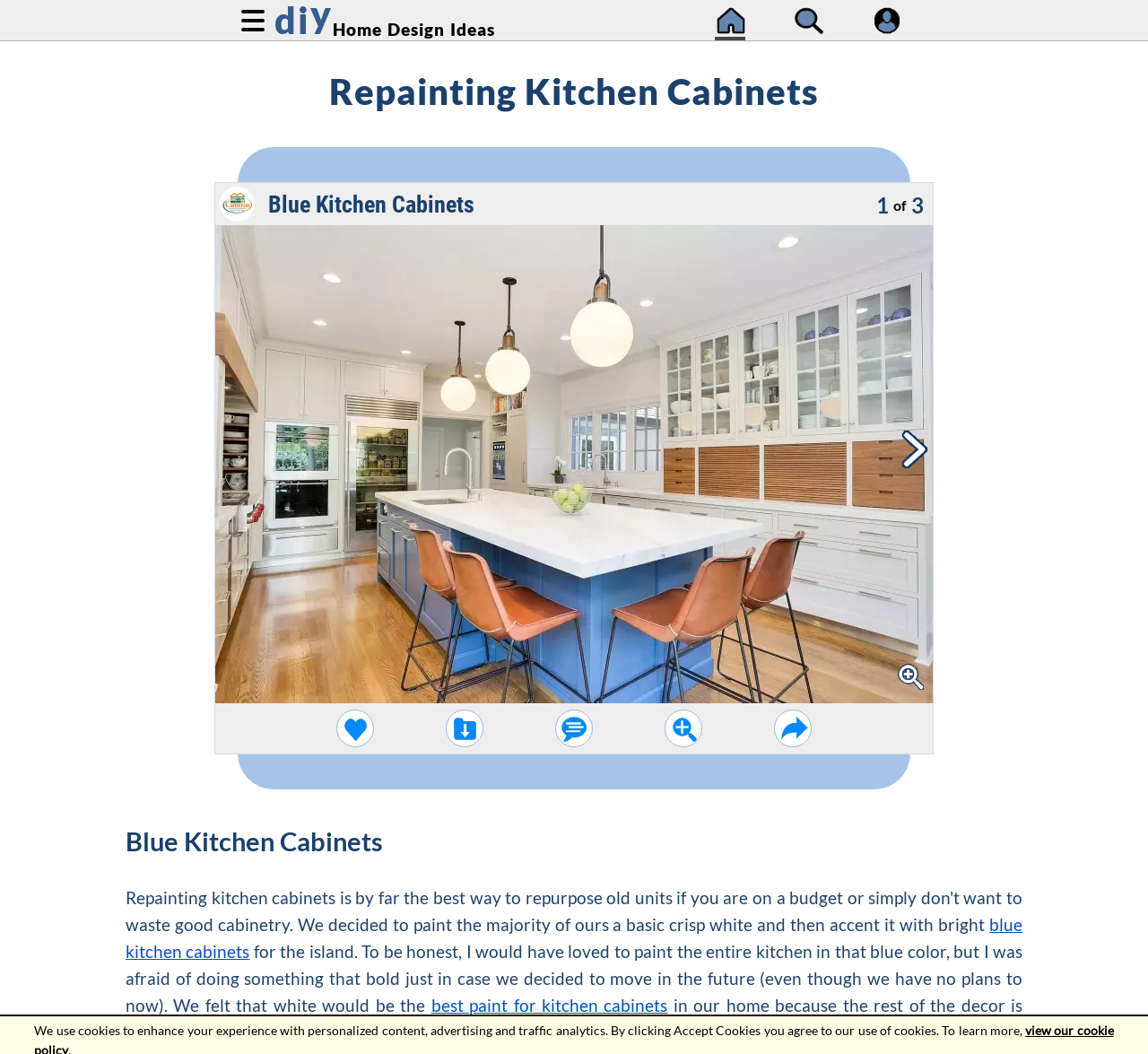From the element description: "alt="Search"", extract the bounding box coordinates of the UI element. The coordinates should be expressed as four float numbers between 0 and 1, in the order [left, top, right, bottom].

[0.688, 0.0, 0.72, 0.035]